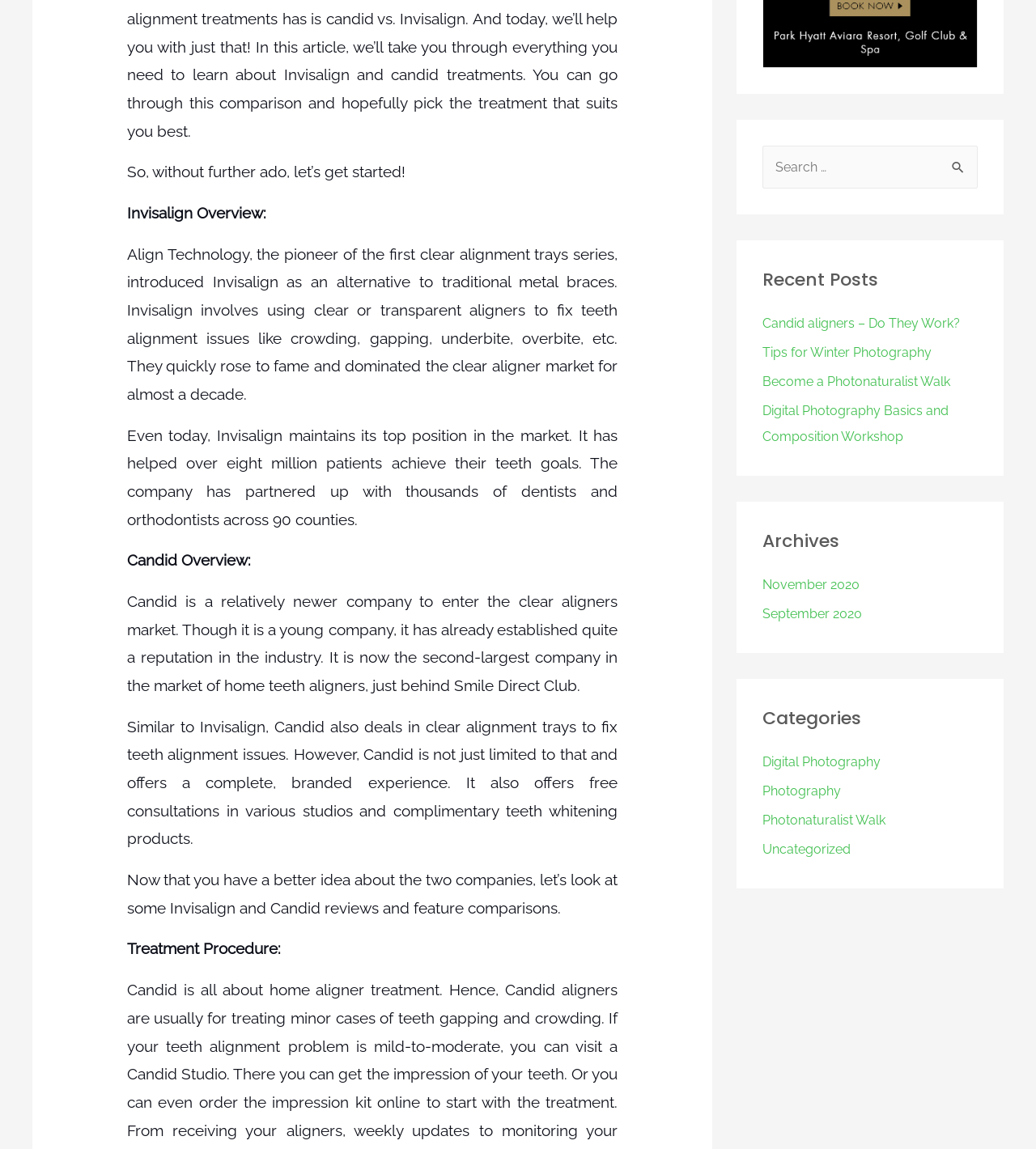Give the bounding box coordinates for this UI element: "Log in to reply". The coordinates should be four float numbers between 0 and 1, arranged as [left, top, right, bottom].

None